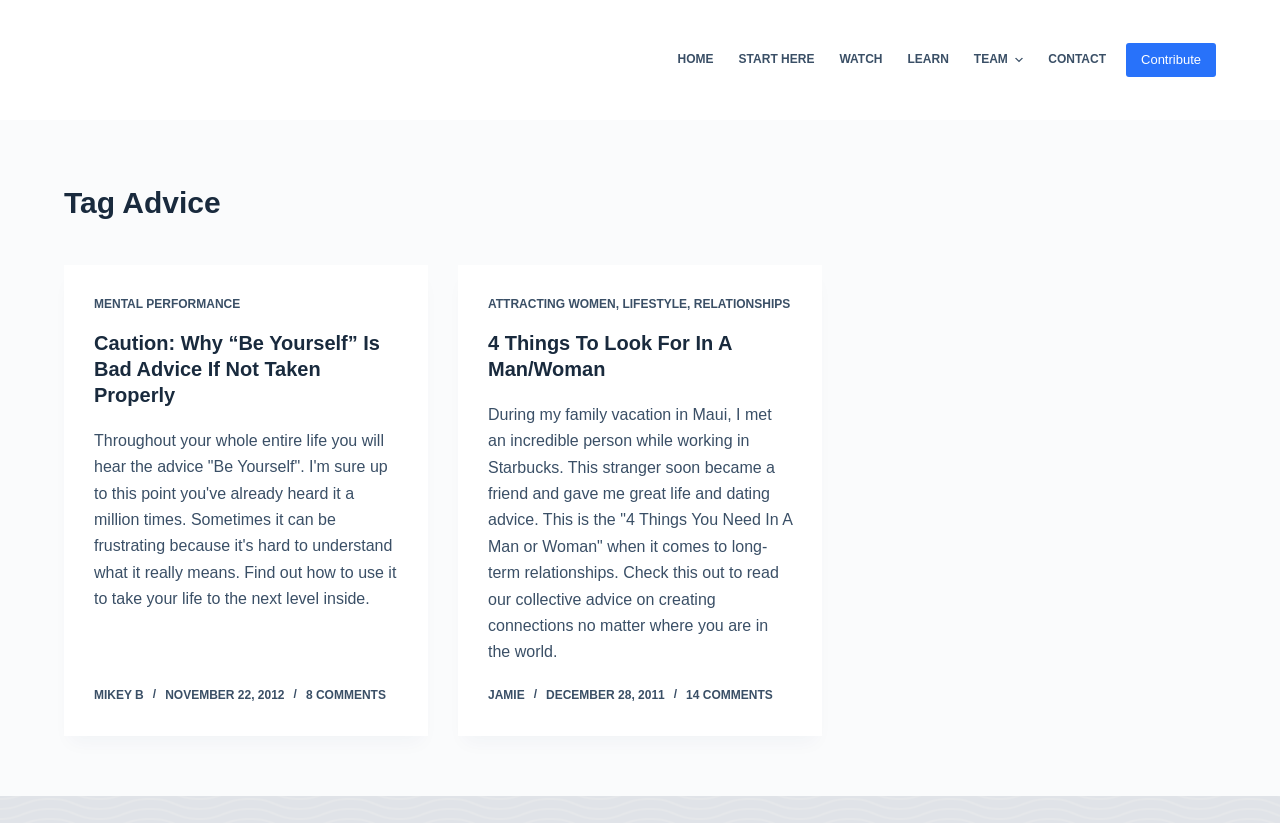Given the element description, predict the bounding box coordinates in the format (top-left x, top-left y, bottom-right x, bottom-right y), using floating point numbers between 0 and 1: Learn

[0.699, 0.0, 0.751, 0.146]